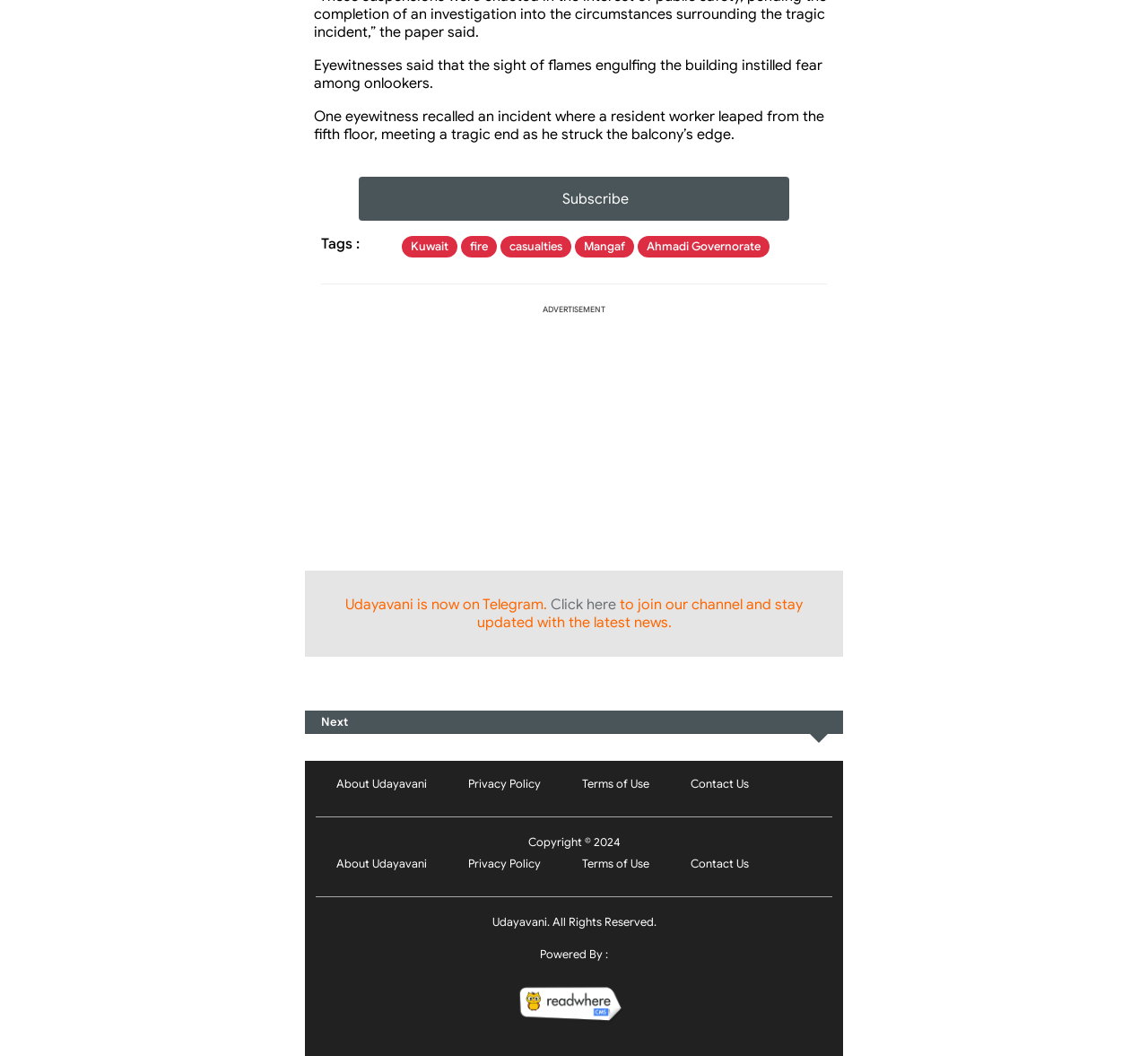Please locate the bounding box coordinates of the element that needs to be clicked to achieve the following instruction: "Read more about Kuwait". The coordinates should be four float numbers between 0 and 1, i.e., [left, top, right, bottom].

[0.35, 0.224, 0.399, 0.244]